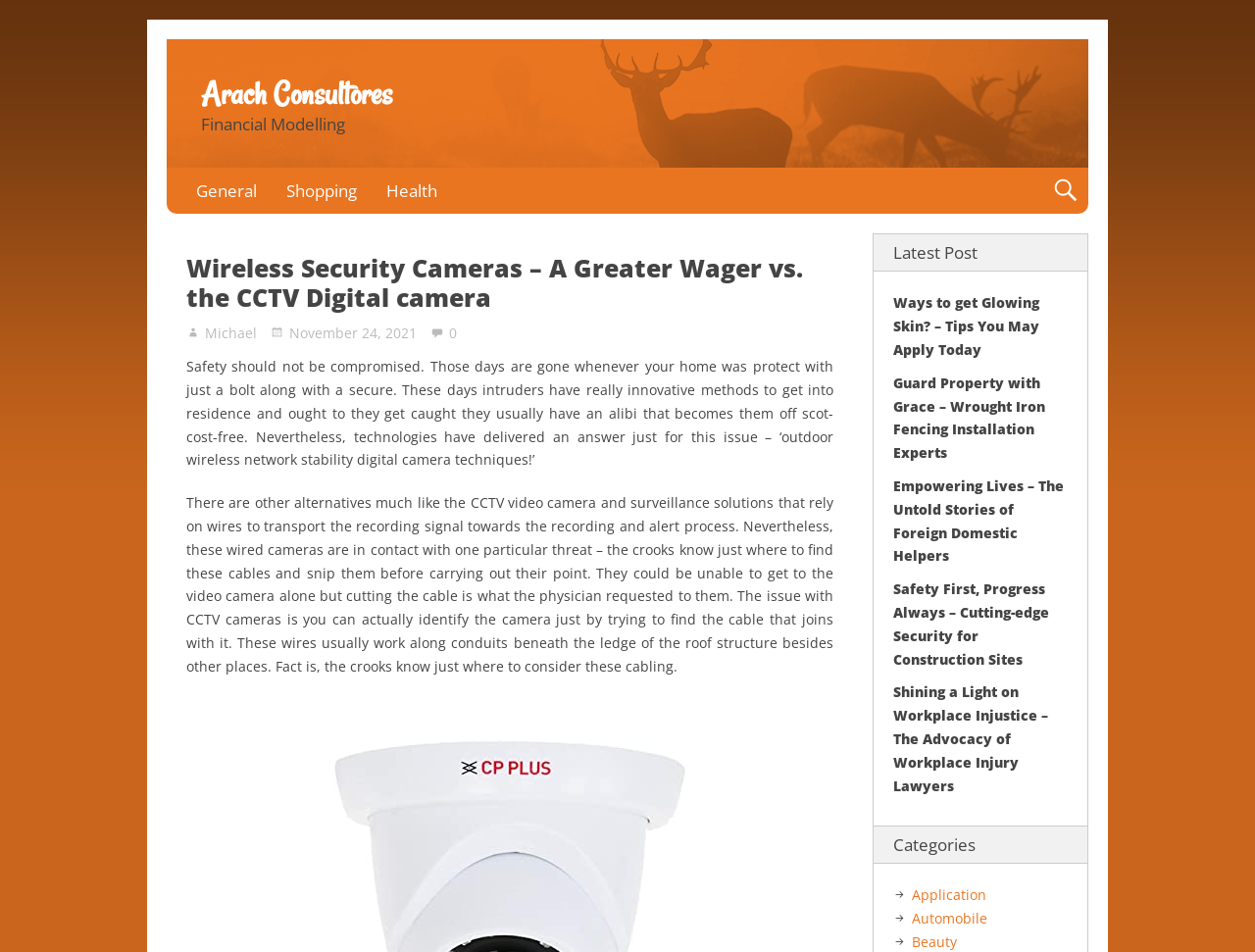Find and specify the bounding box coordinates that correspond to the clickable region for the instruction: "Browse the 'Health' category".

[0.296, 0.177, 0.36, 0.225]